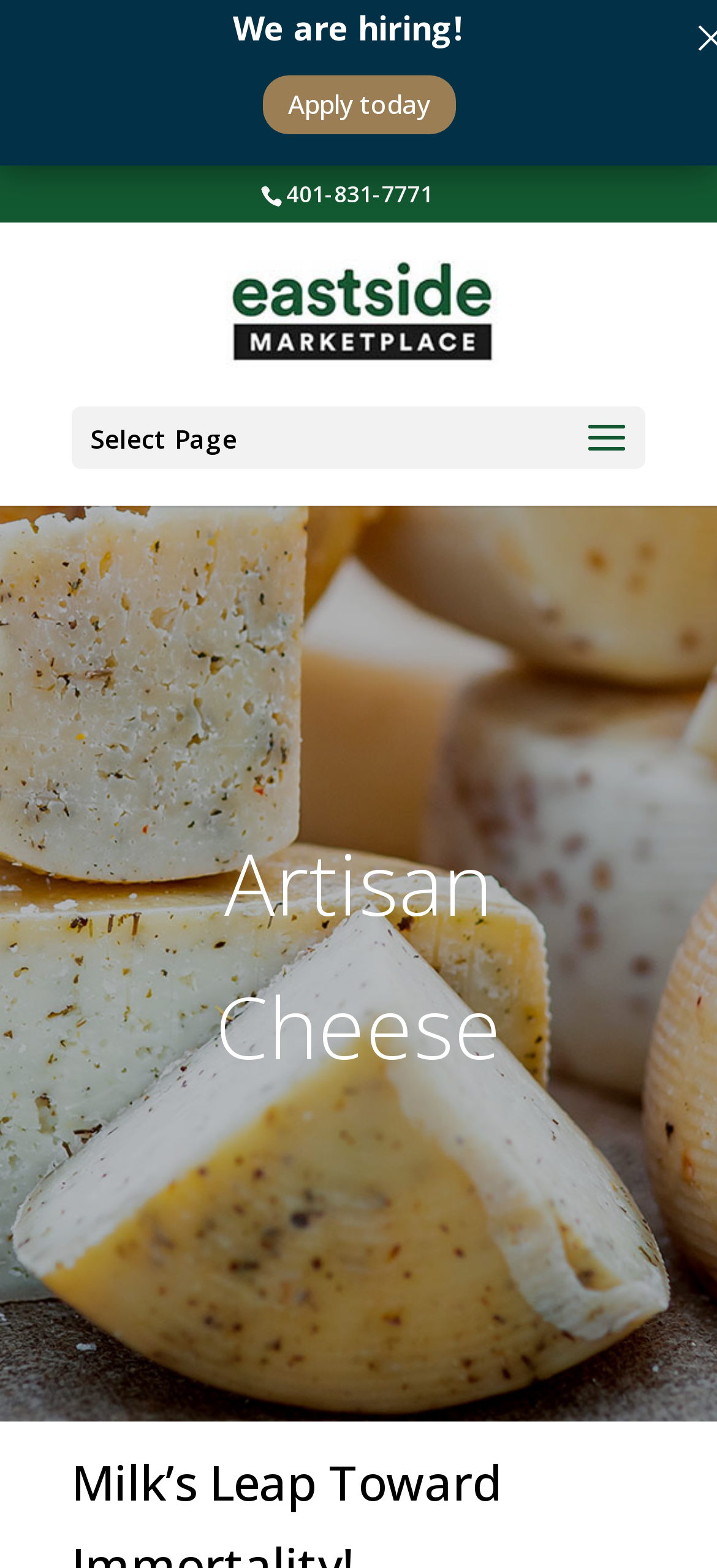Using the webpage screenshot, find the UI element described by Apply today. Provide the bounding box coordinates in the format (top-left x, top-left y, bottom-right x, bottom-right y), ensuring all values are floating point numbers between 0 and 1.

[0.371, 0.048, 0.629, 0.084]